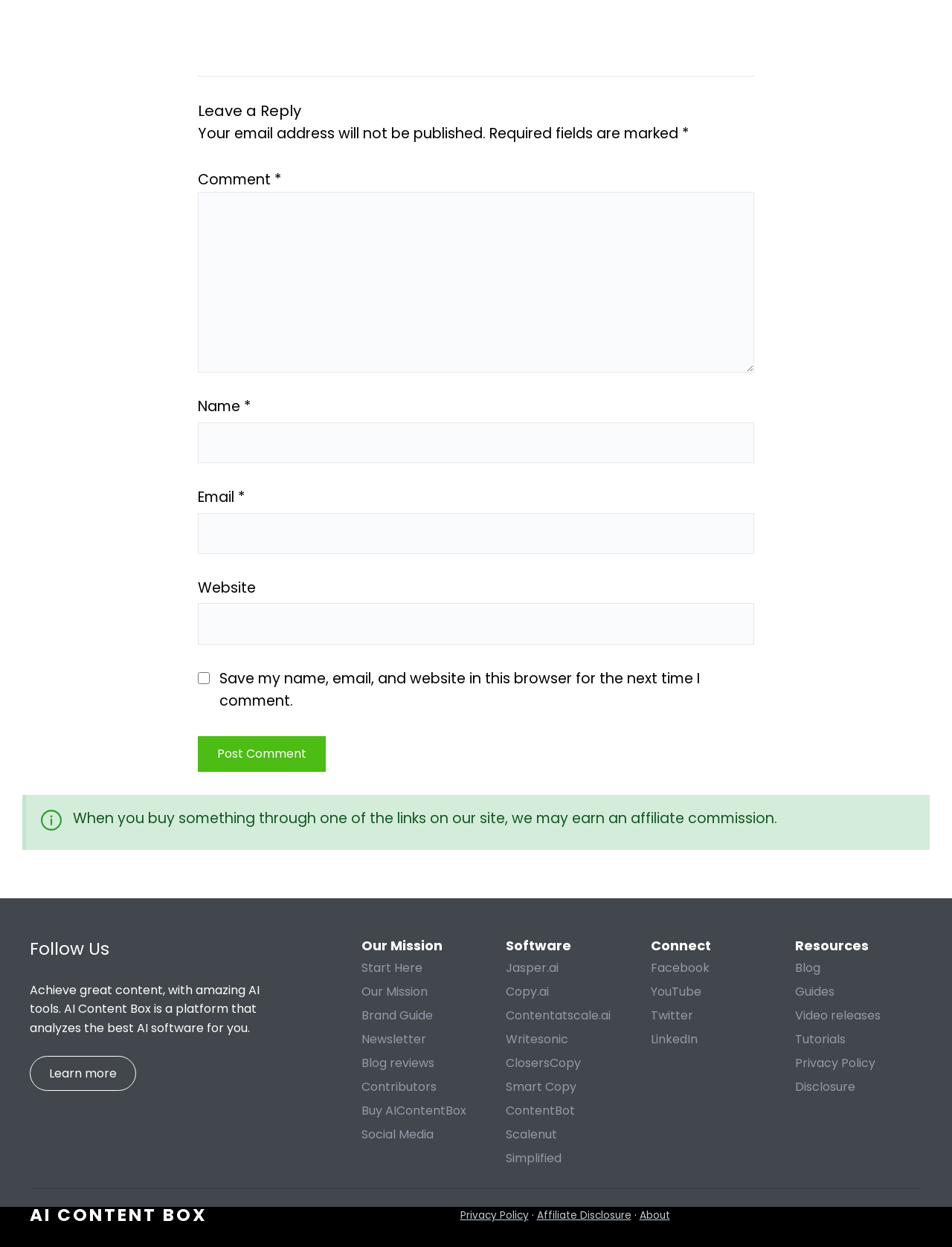What is the name of the platform?
Based on the screenshot, give a detailed explanation to answer the question.

The name of the platform is mentioned in the link 'AI CONTENT BOX' at the bottom of the page, as well as in the description of the website as 'AI Content Box is a platform that analyzes the best AI software for you'.